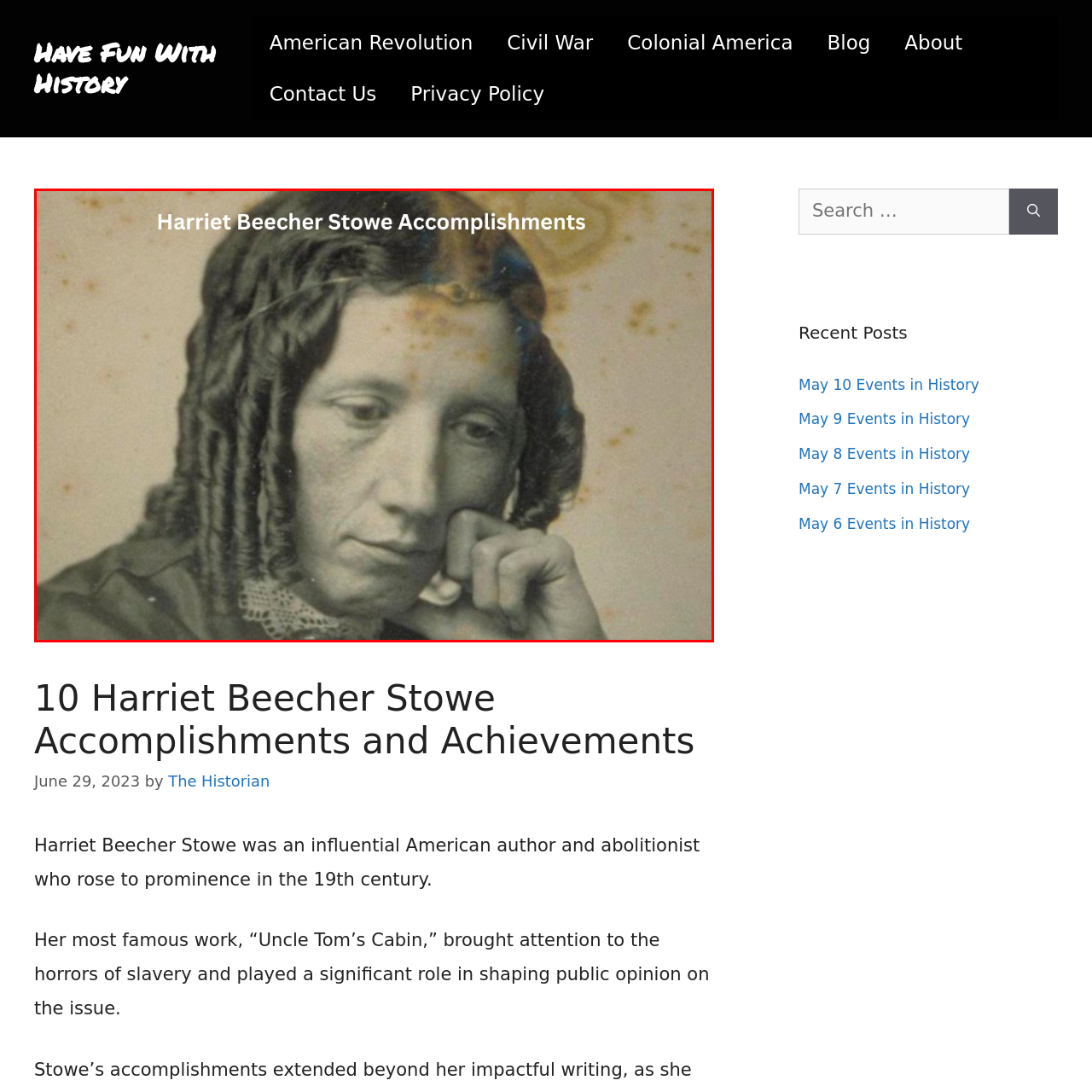Inspect the image bordered in red and answer the following question in detail, drawing on the visual content observed in the image:
What is the author's notable work mentioned in the image?

The image mentions that Harriet Beecher Stowe's work, 'Uncle Tom's Cabin', played a significant role in raising awareness about the horrors of slavery, which suggests that it is one of her notable works.